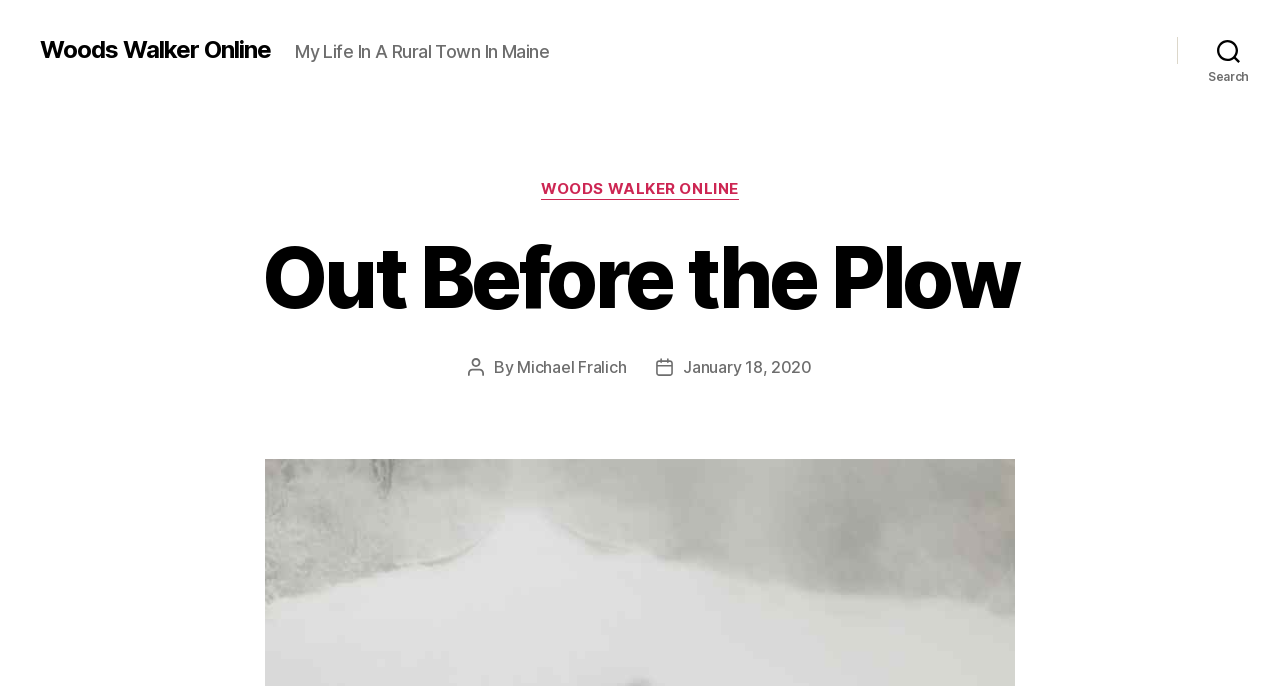Please reply to the following question with a single word or a short phrase:
What is the name of the website?

Woods Walker Online